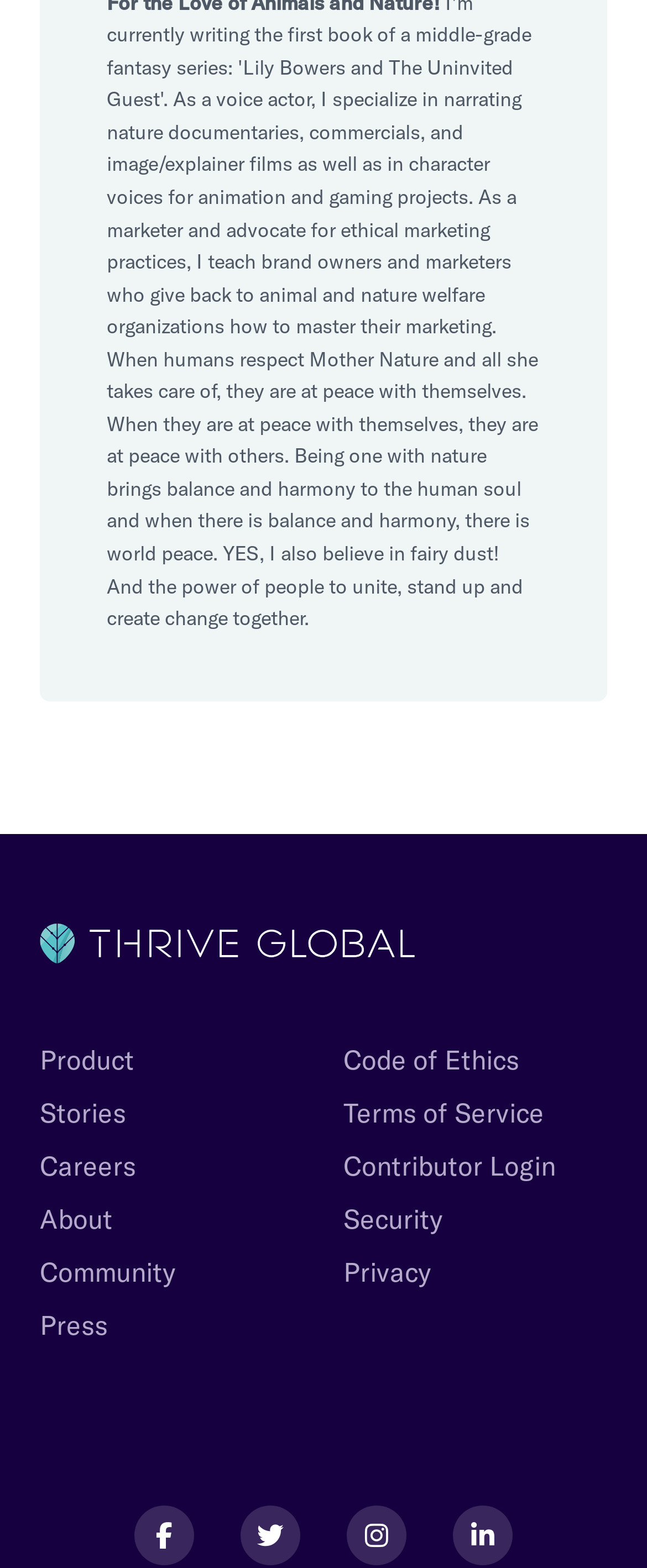Provide the bounding box coordinates in the format (top-left x, top-left y, bottom-right x, bottom-right y). All values are floating point numbers between 0 and 1. Determine the bounding box coordinate of the UI element described as: Code of Ethics

[0.531, 0.665, 0.803, 0.686]